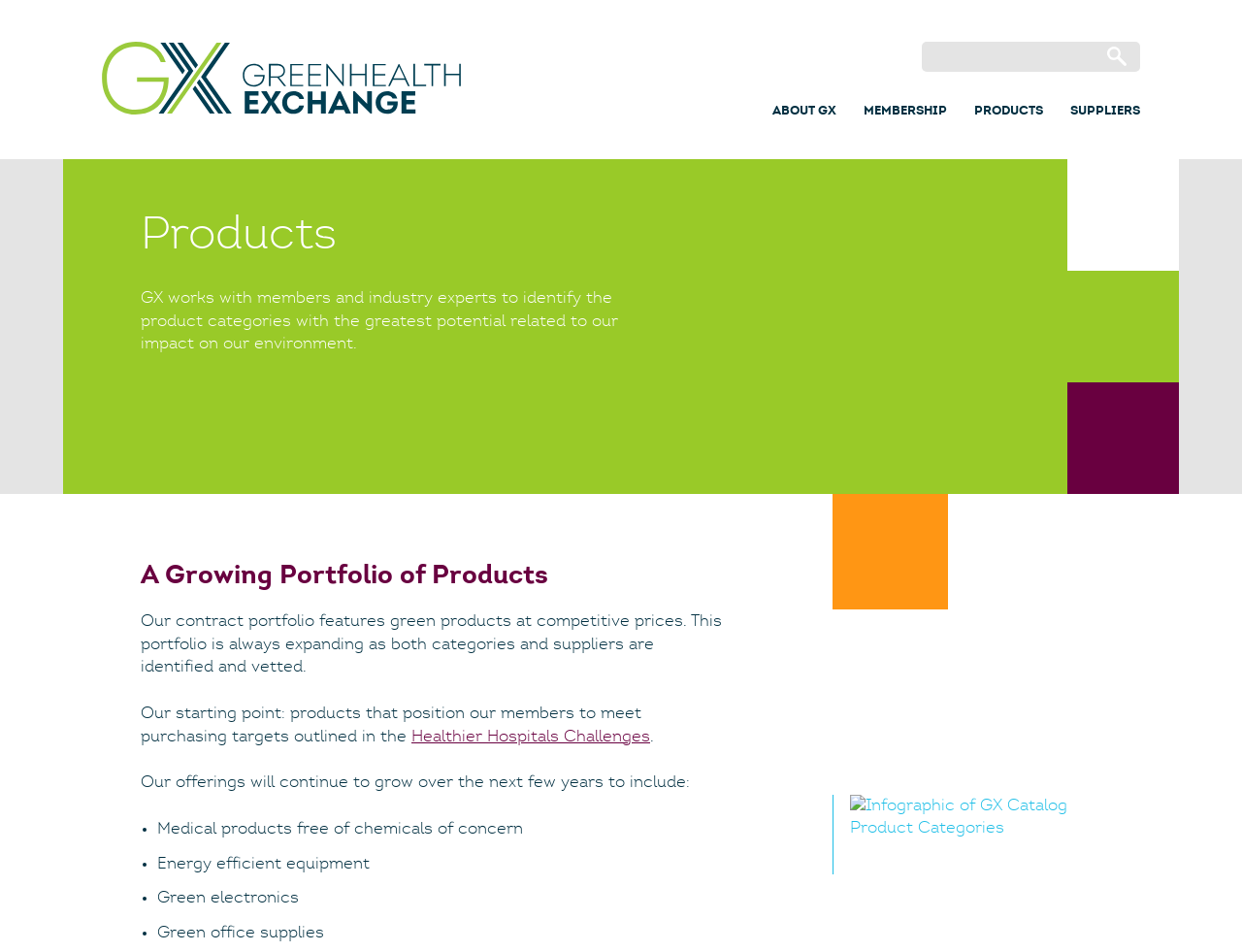What is the location of the search bar?
Please answer the question with a detailed response using the information from the screenshot.

I looked at the bounding box coordinates of the search element and its child elements, which indicated that the search bar is located at the top right corner of the webpage.